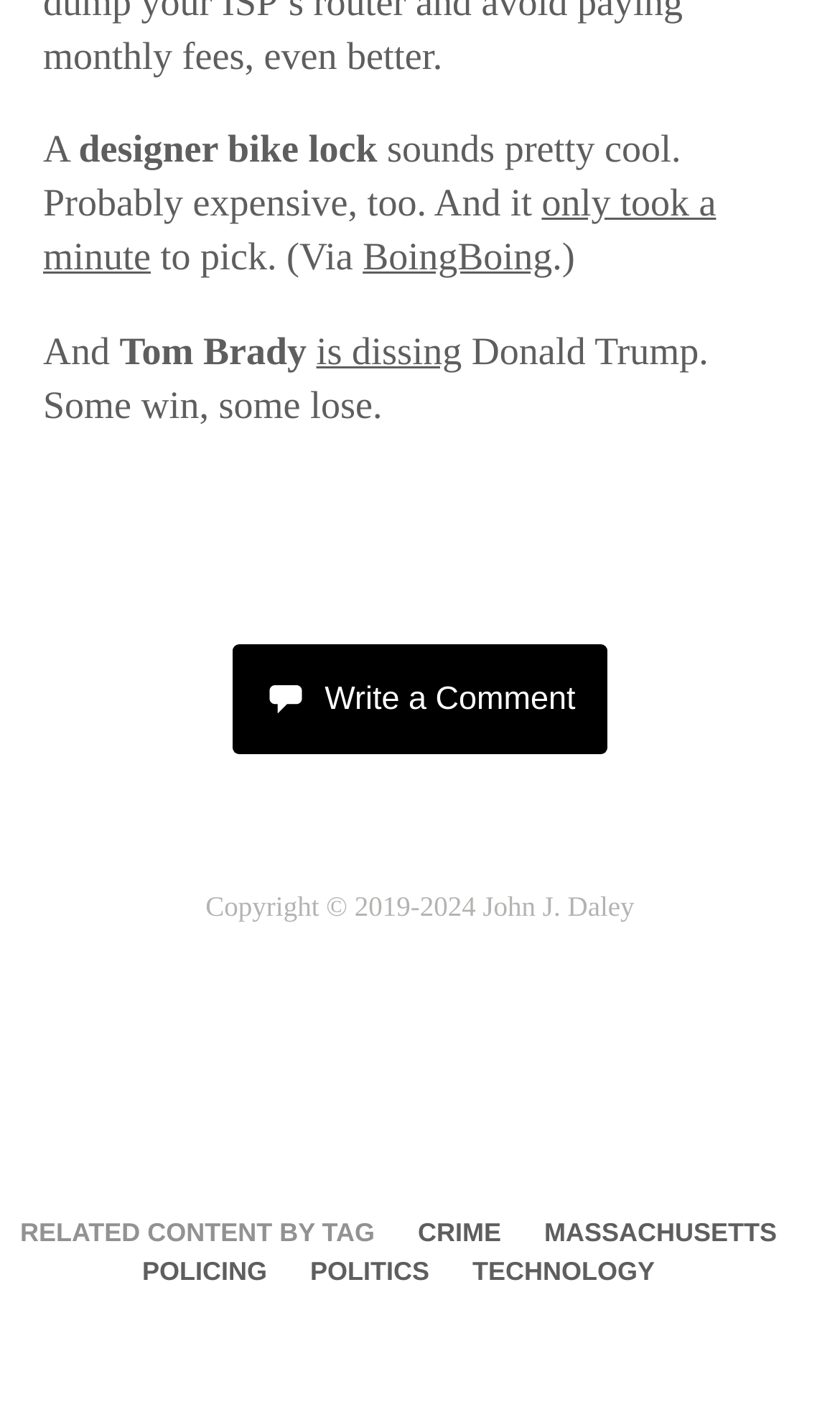Identify the bounding box coordinates of the part that should be clicked to carry out this instruction: "read about CRIME".

[0.497, 0.855, 0.597, 0.876]